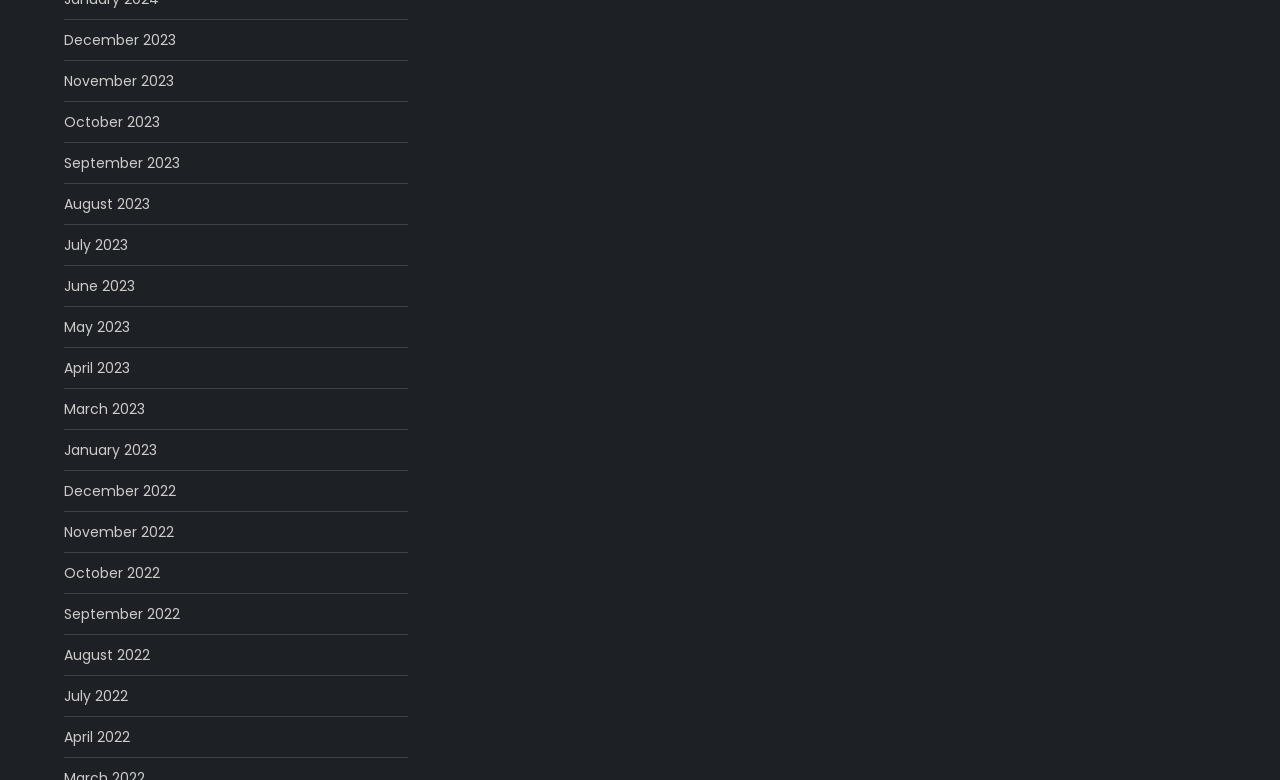Please answer the following question using a single word or phrase: 
Are there any months missing in 2022?

Yes